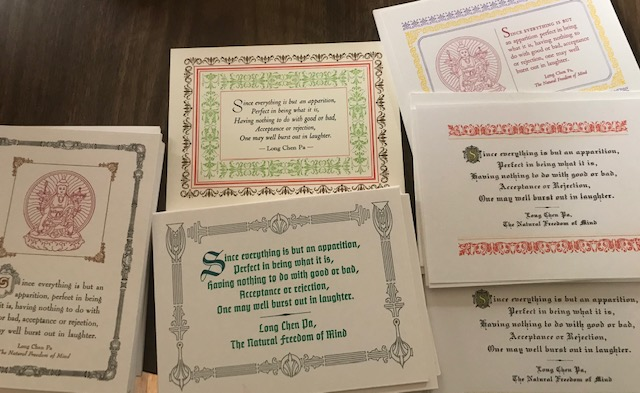Who is attributed to the quotes on the cards?
Based on the image content, provide your answer in one word or a short phrase.

Long Chen Dr.